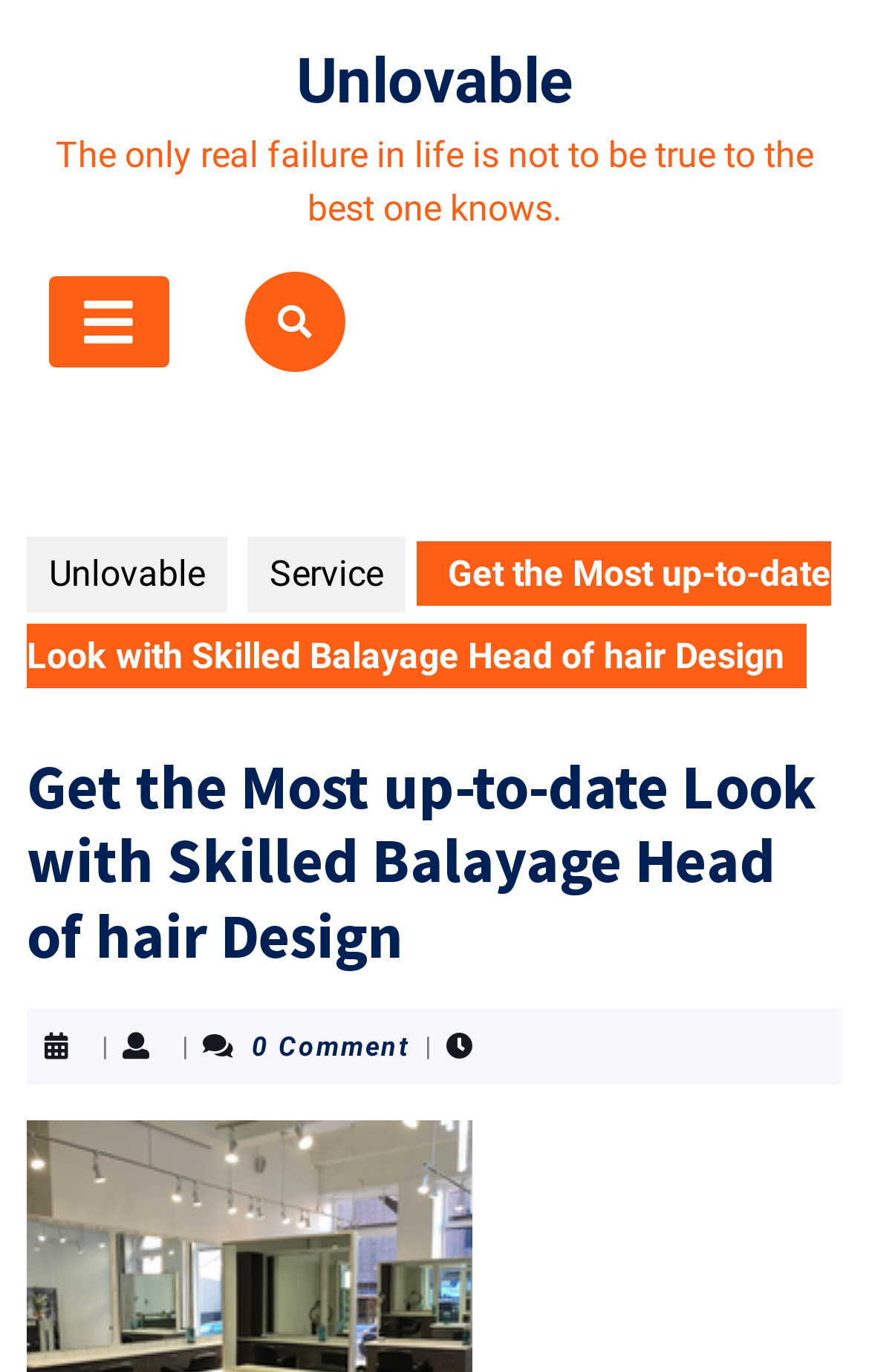What is the link text above the heading?
Refer to the image and provide a one-word or short phrase answer.

Unlovable